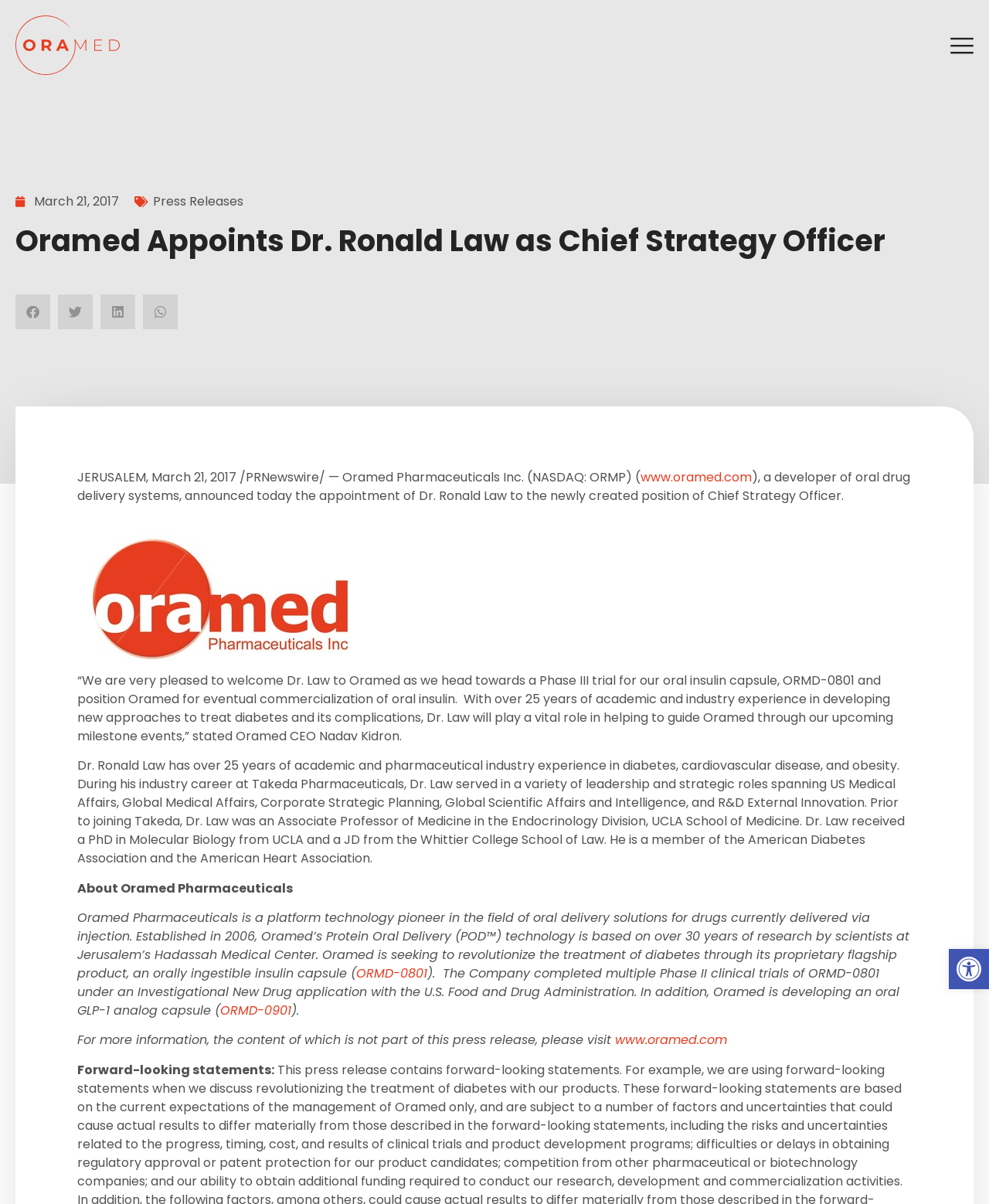Locate the bounding box of the UI element with the following description: "Press Releases".

[0.155, 0.16, 0.246, 0.175]